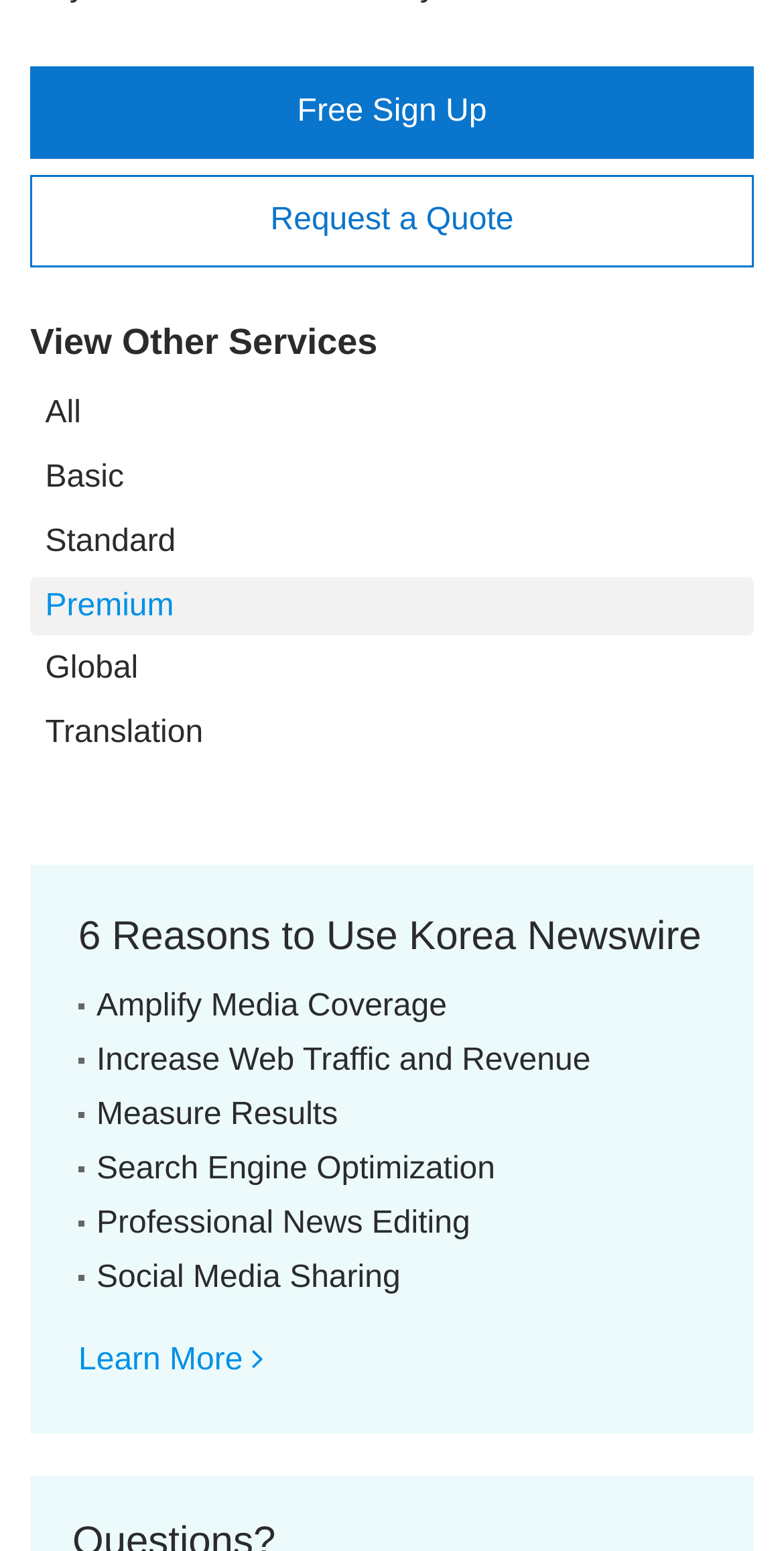Show the bounding box coordinates of the element that should be clicked to complete the task: "Request a quote".

[0.038, 0.112, 0.962, 0.172]